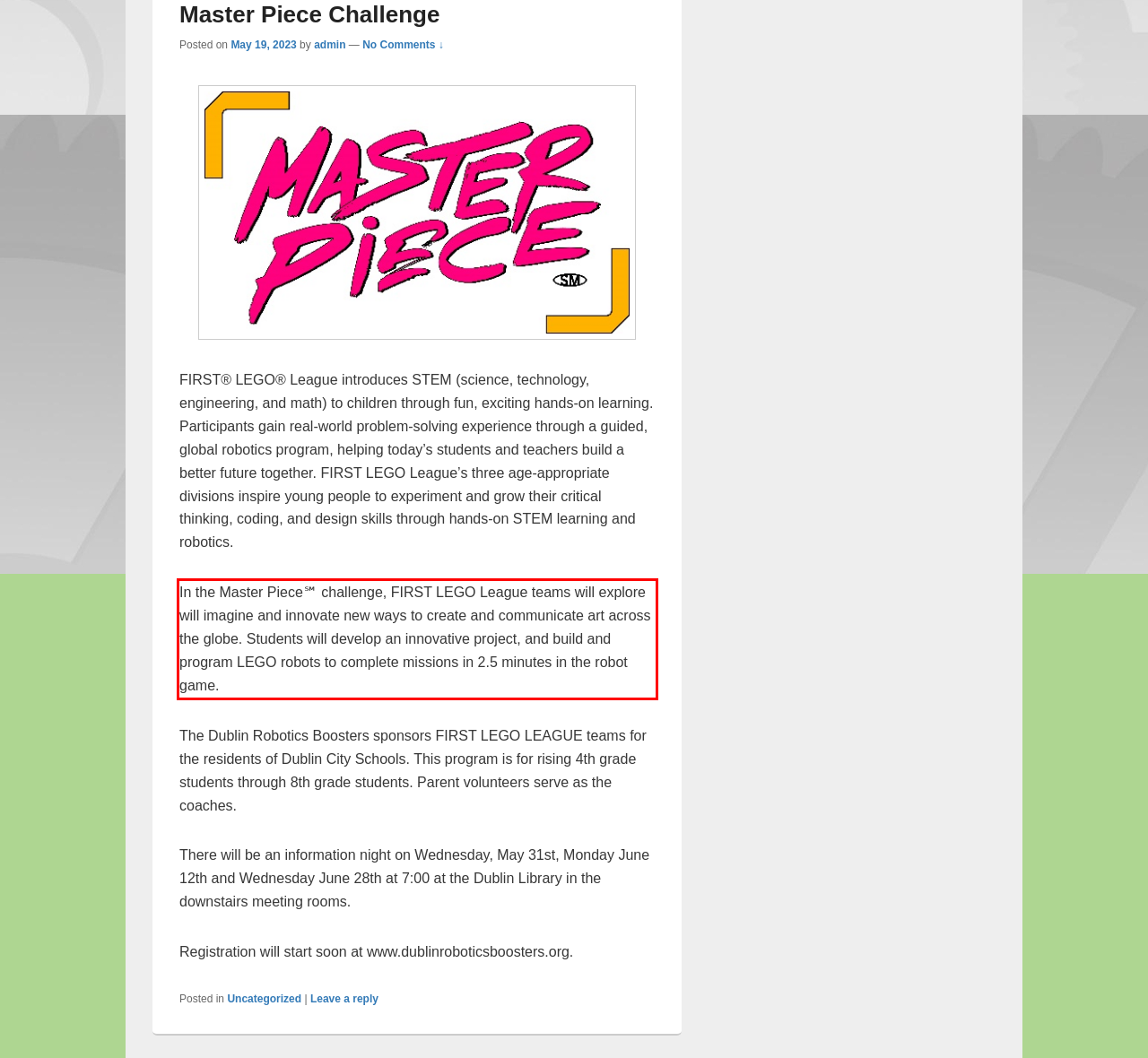Perform OCR on the text inside the red-bordered box in the provided screenshot and output the content.

In the Master Piece℠ challenge, FIRST LEGO League teams will explore will imagine and innovate new ways to create and communicate art across the globe. Students will develop an innovative project, and build and program LEGO robots to complete missions in 2.5 minutes in the robot game.